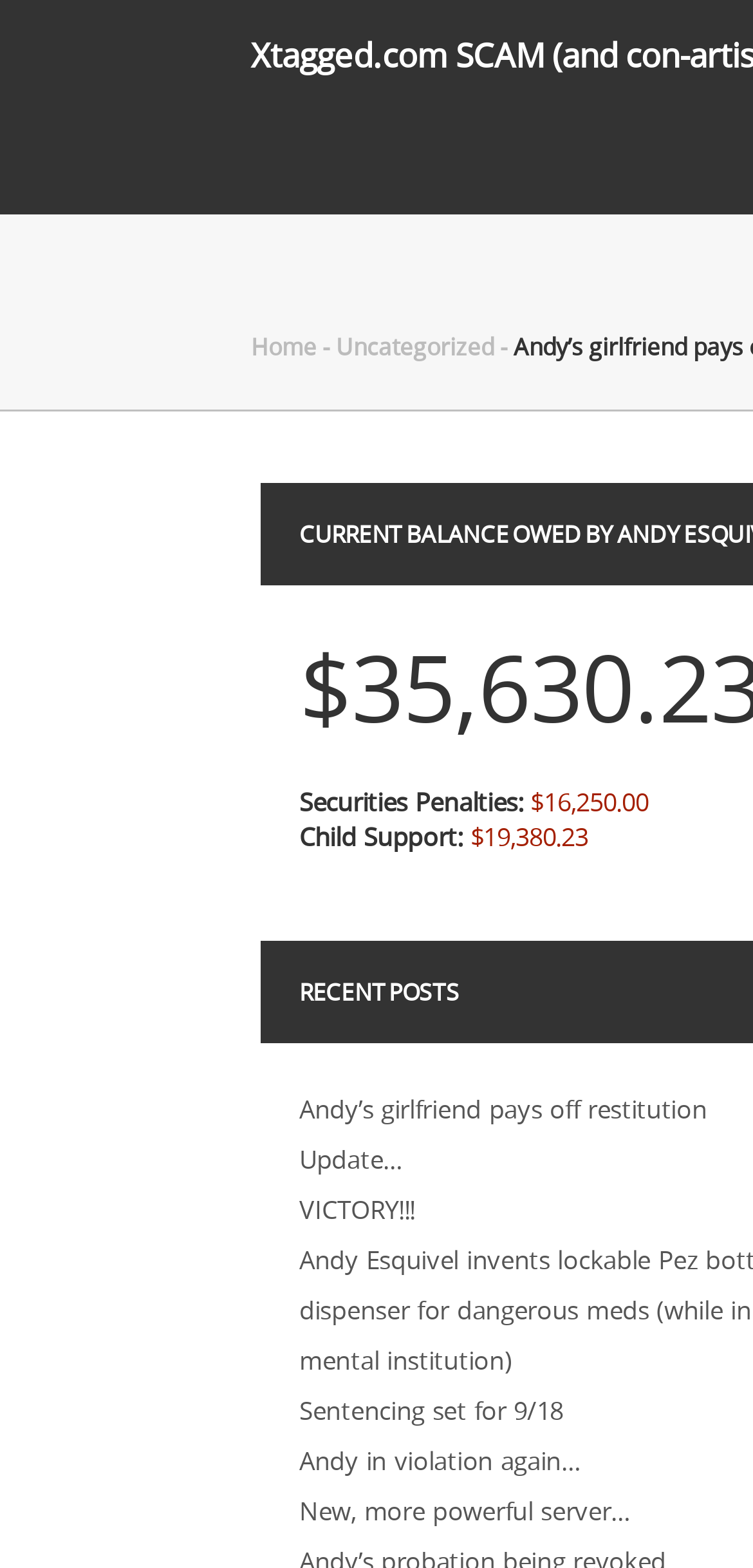What is the amount of securities penalties?
Look at the screenshot and provide an in-depth answer.

I found the answer by looking at the StaticText element with the description 'Securities Penalties:' and its adjacent element with the text '$16,250.00'.